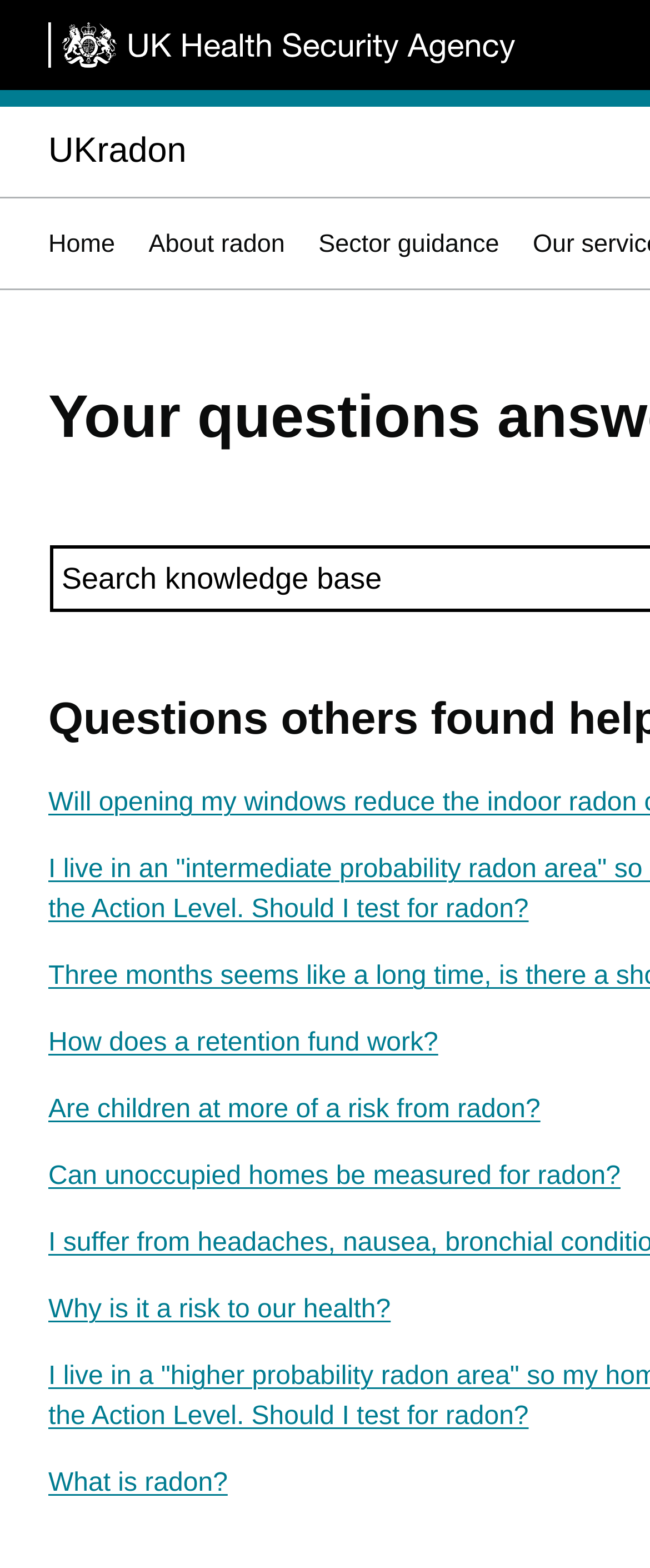Please specify the bounding box coordinates of the area that should be clicked to accomplish the following instruction: "know what is radon". The coordinates should consist of four float numbers between 0 and 1, i.e., [left, top, right, bottom].

[0.074, 0.937, 0.35, 0.955]